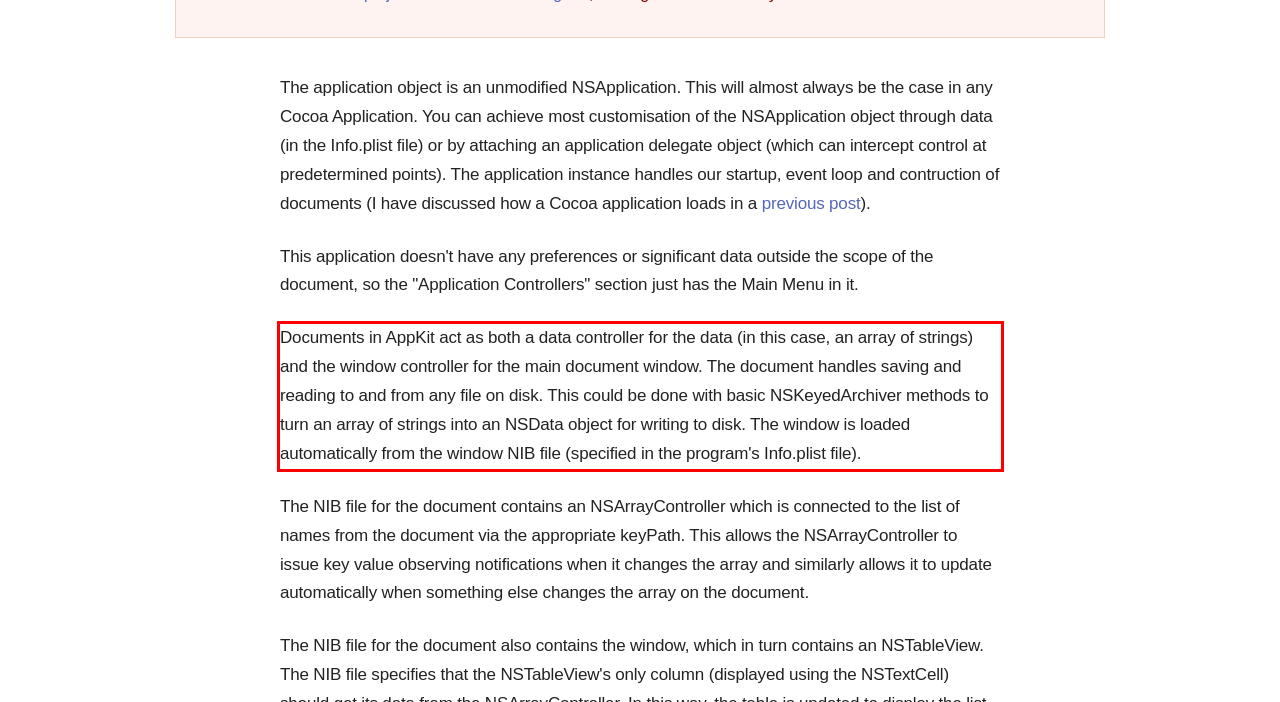Using the provided webpage screenshot, recognize the text content in the area marked by the red bounding box.

Documents in AppKit act as both a data controller for the data (in this case, an array of strings) and the window controller for the main document window. The document handles saving and reading to and from any file on disk. This could be done with basic NSKeyedArchiver methods to turn an array of strings into an NSData object for writing to disk. The window is loaded automatically from the window NIB file (specified in the program's Info.plist file).